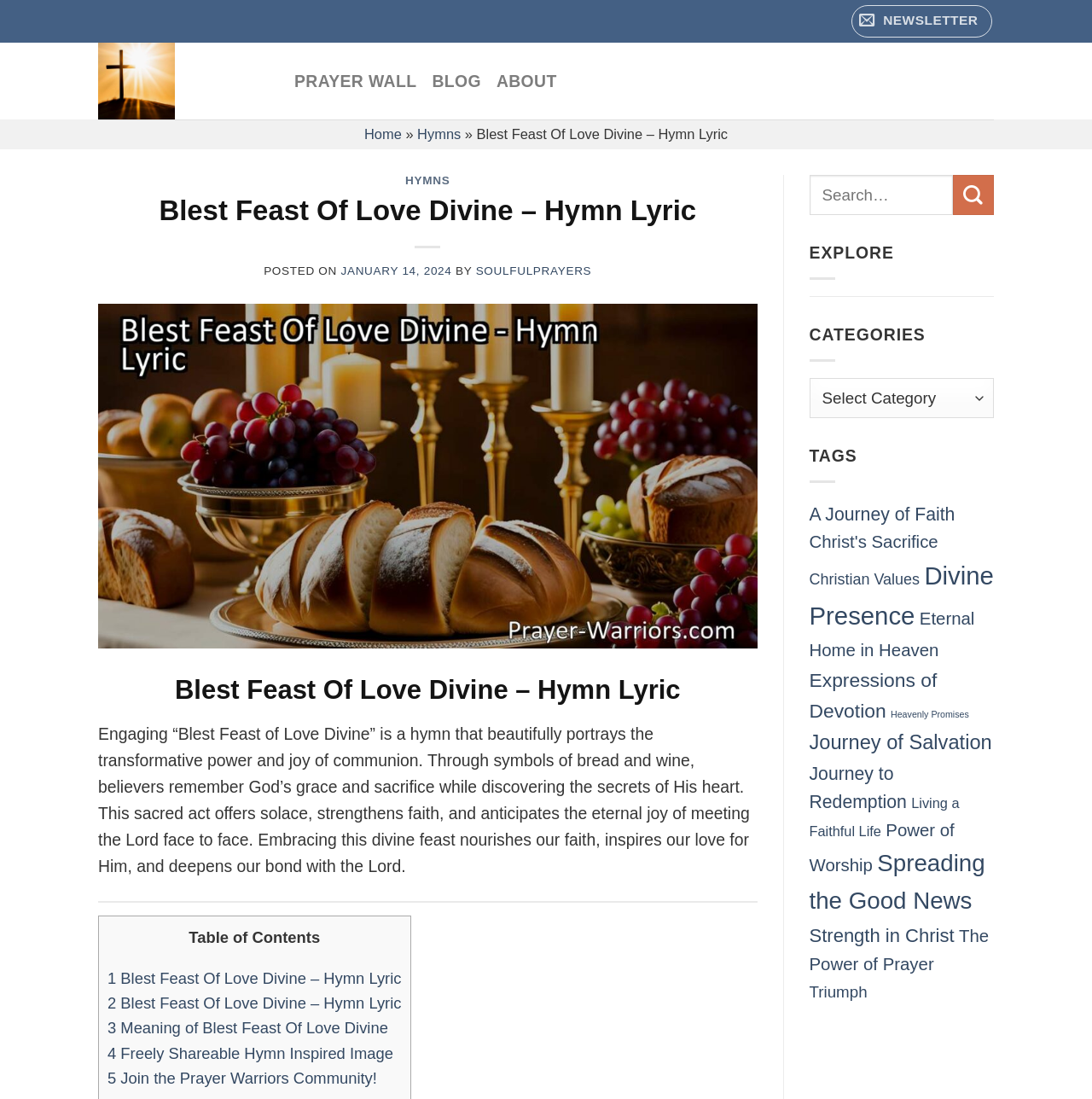Provide your answer to the question using just one word or phrase: What is the purpose of the 'Search…' box?

To search the website